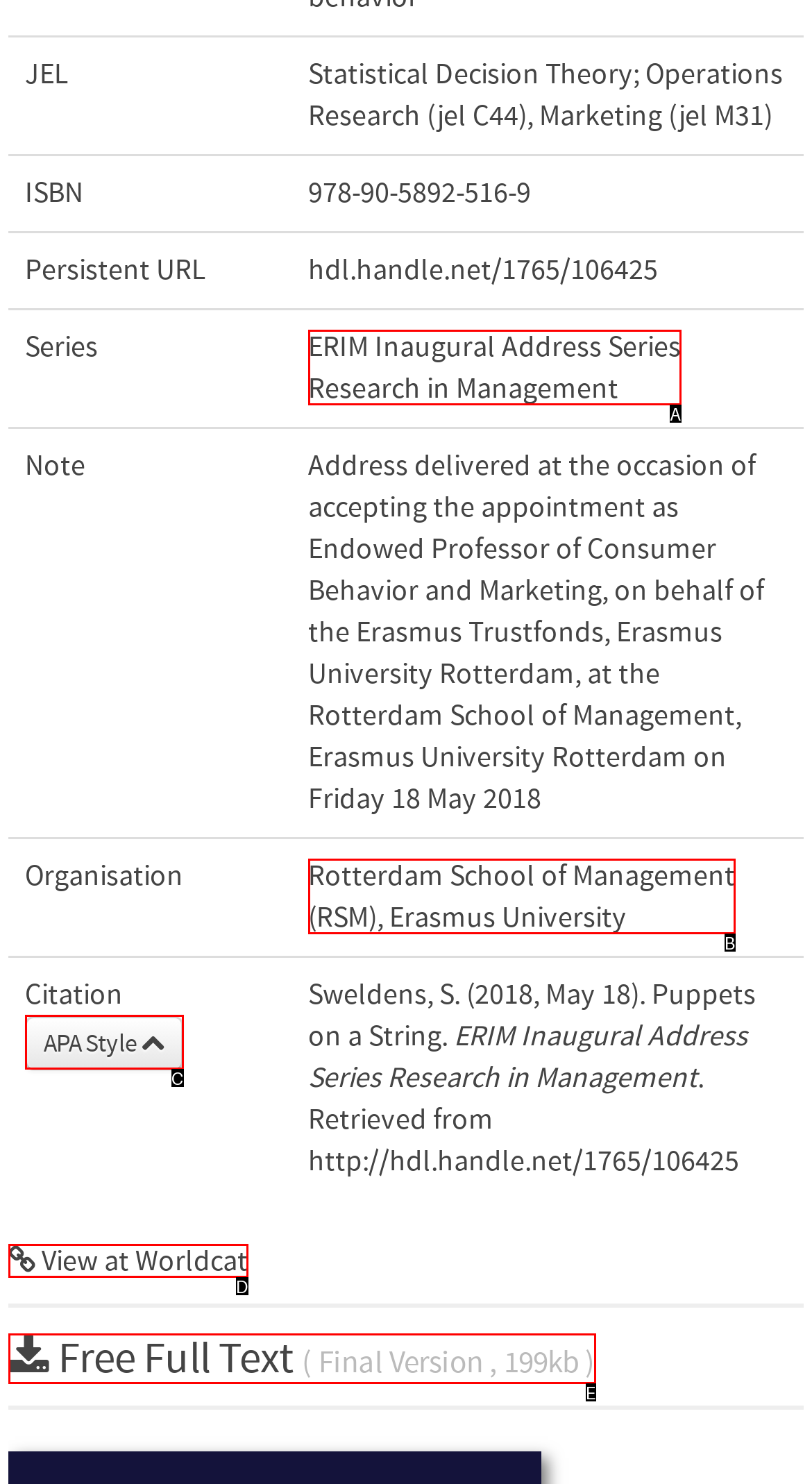Find the option that fits the given description: APA Style
Answer with the letter representing the correct choice directly.

C